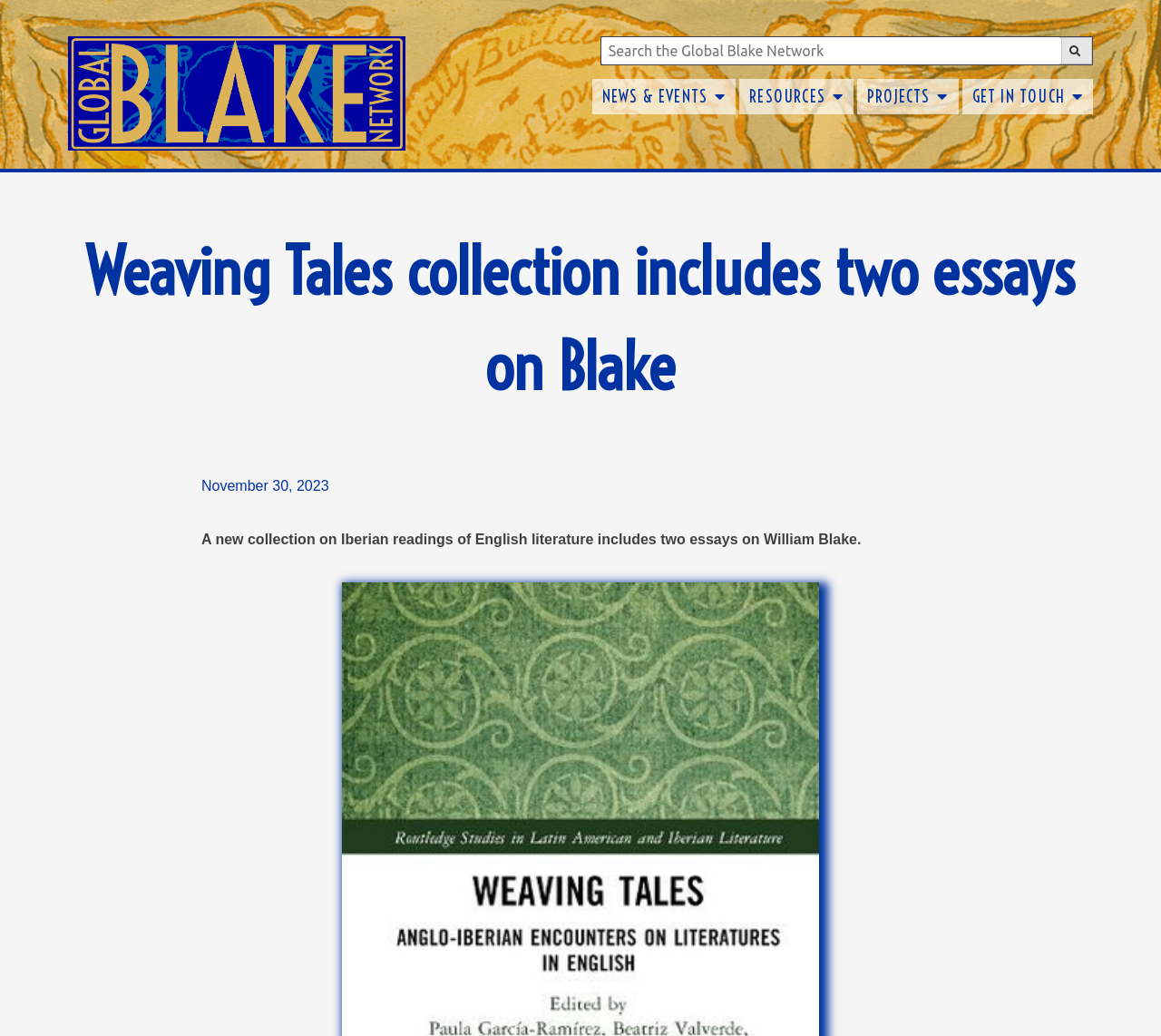What is the topic of the new collection?
Refer to the image and give a detailed answer to the query.

I read the static text that describes the new collection and found that it is about Iberian readings of English literature, which includes two essays on William Blake.